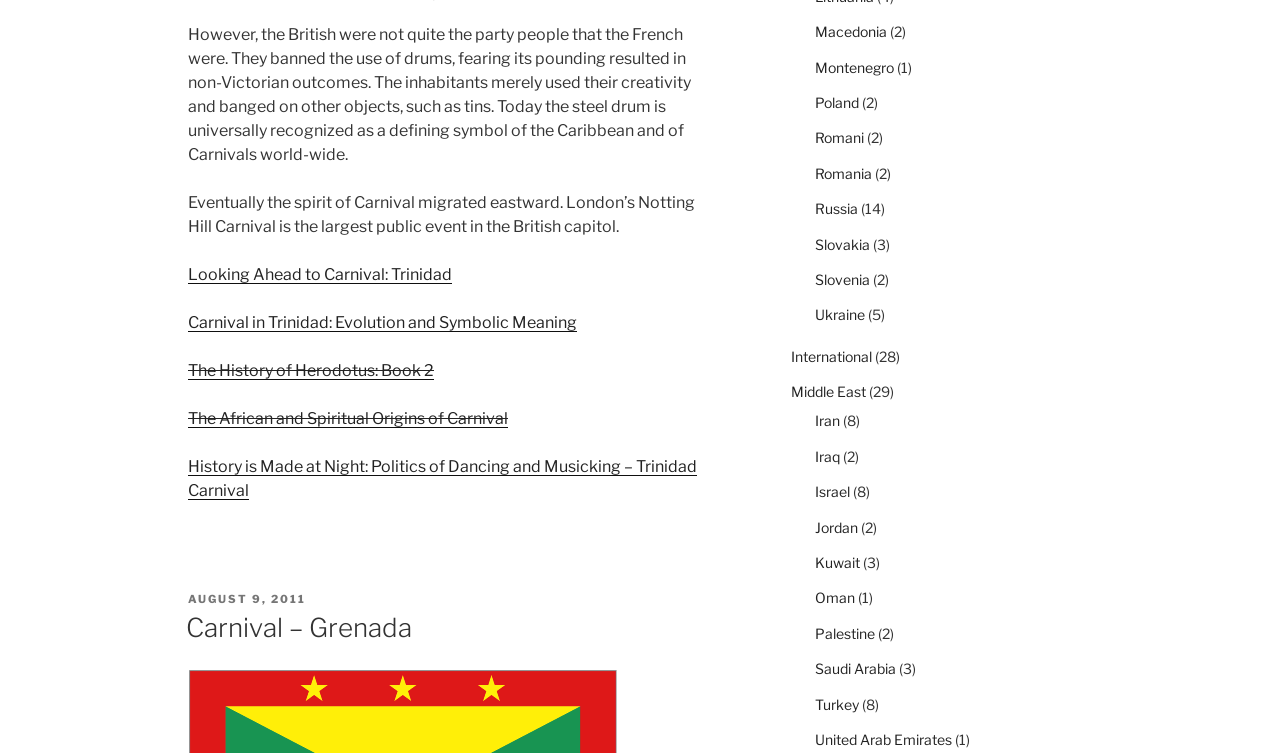Find the bounding box coordinates for the element described here: "Poland".

[0.636, 0.125, 0.671, 0.147]